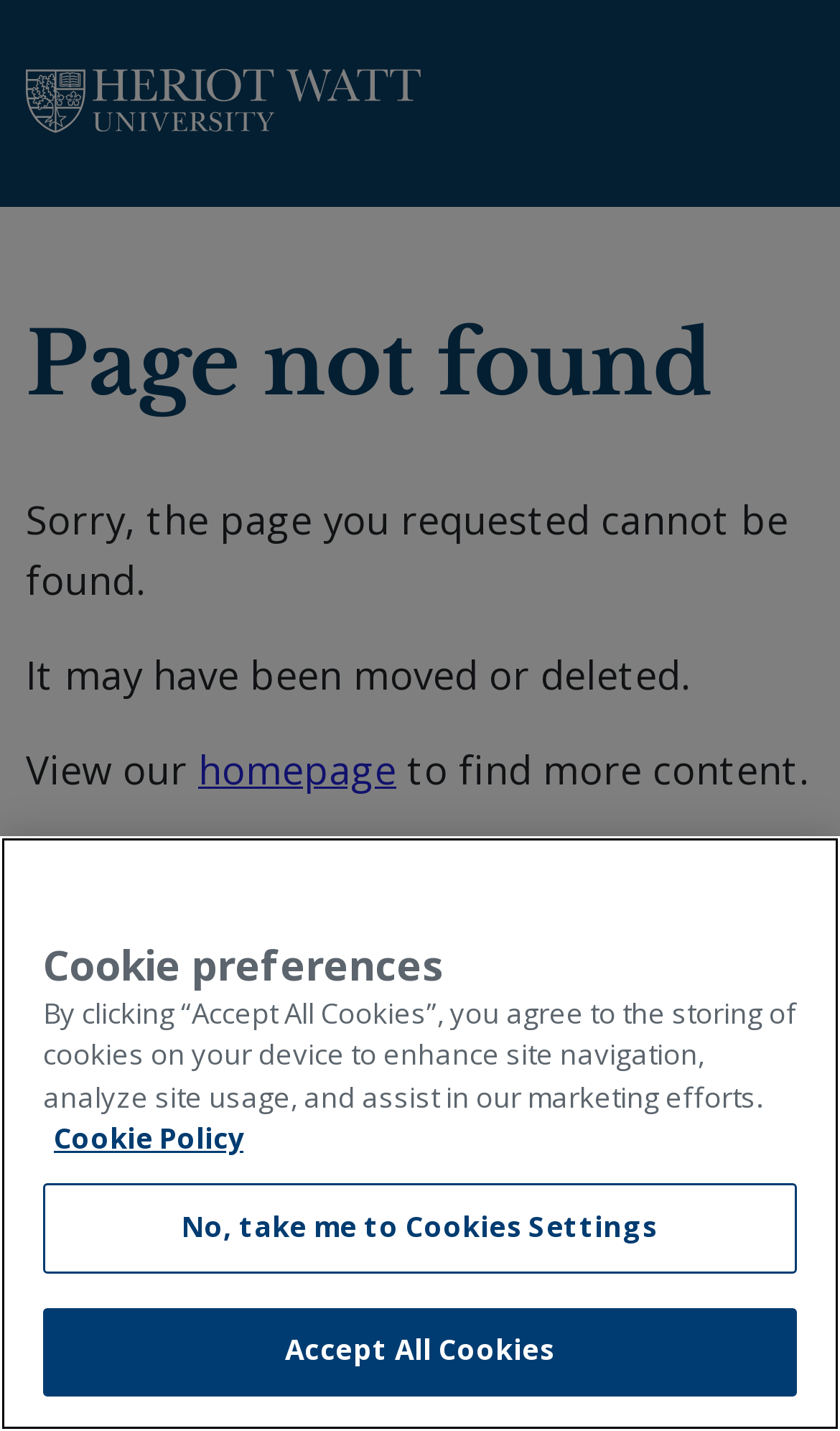Please determine the bounding box coordinates for the UI element described here. Use the format (top-left x, top-left y, bottom-right x, bottom-right y) with values bounded between 0 and 1: homepage

[0.236, 0.52, 0.472, 0.556]